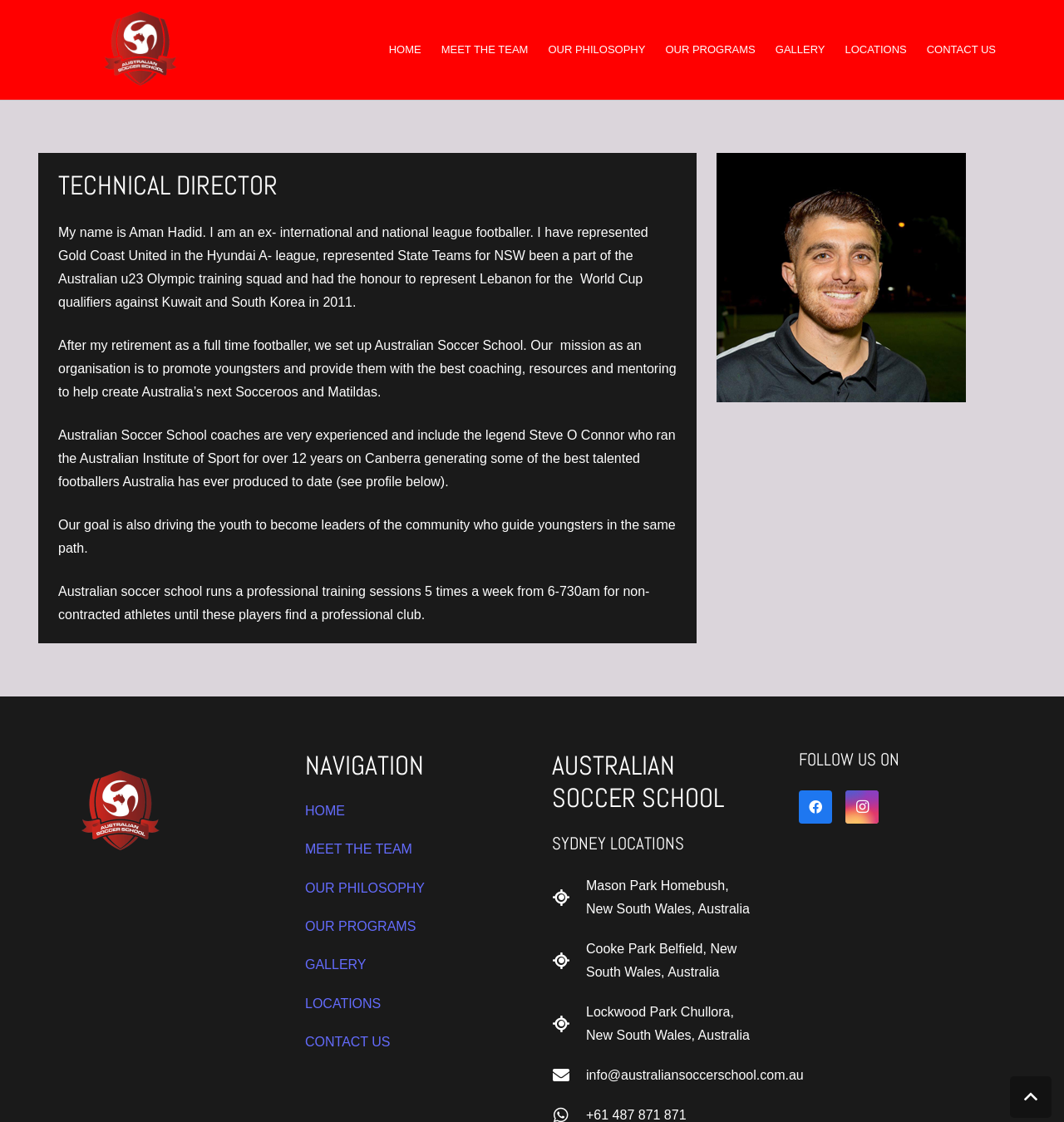Please identify the bounding box coordinates of the element's region that I should click in order to complete the following instruction: "Click Facebook". The bounding box coordinates consist of four float numbers between 0 and 1, i.e., [left, top, right, bottom].

[0.751, 0.705, 0.782, 0.734]